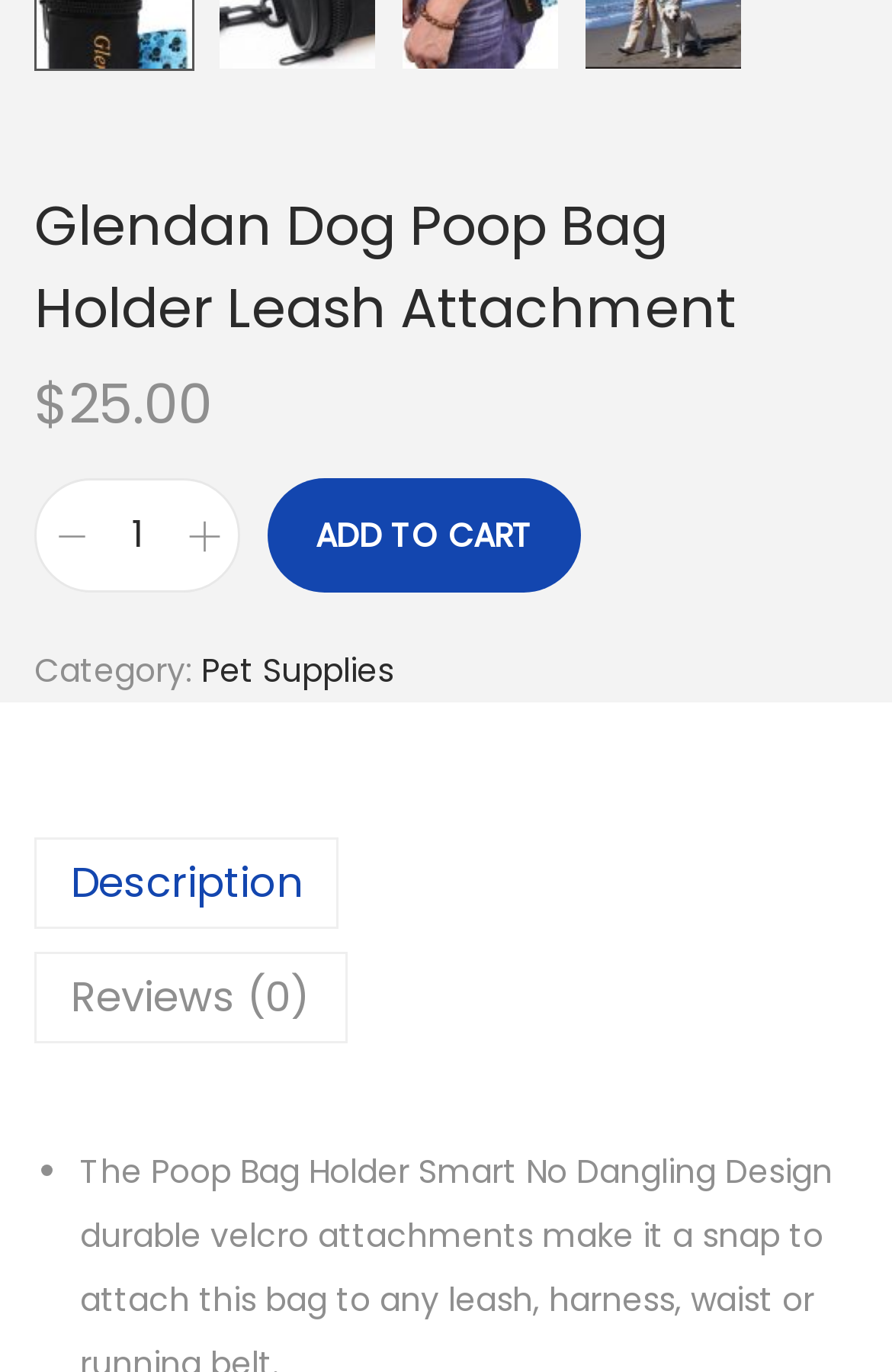Determine the bounding box of the UI element mentioned here: "Add to cart". The coordinates must be in the format [left, top, right, bottom] with values ranging from 0 to 1.

[0.3, 0.349, 0.651, 0.432]